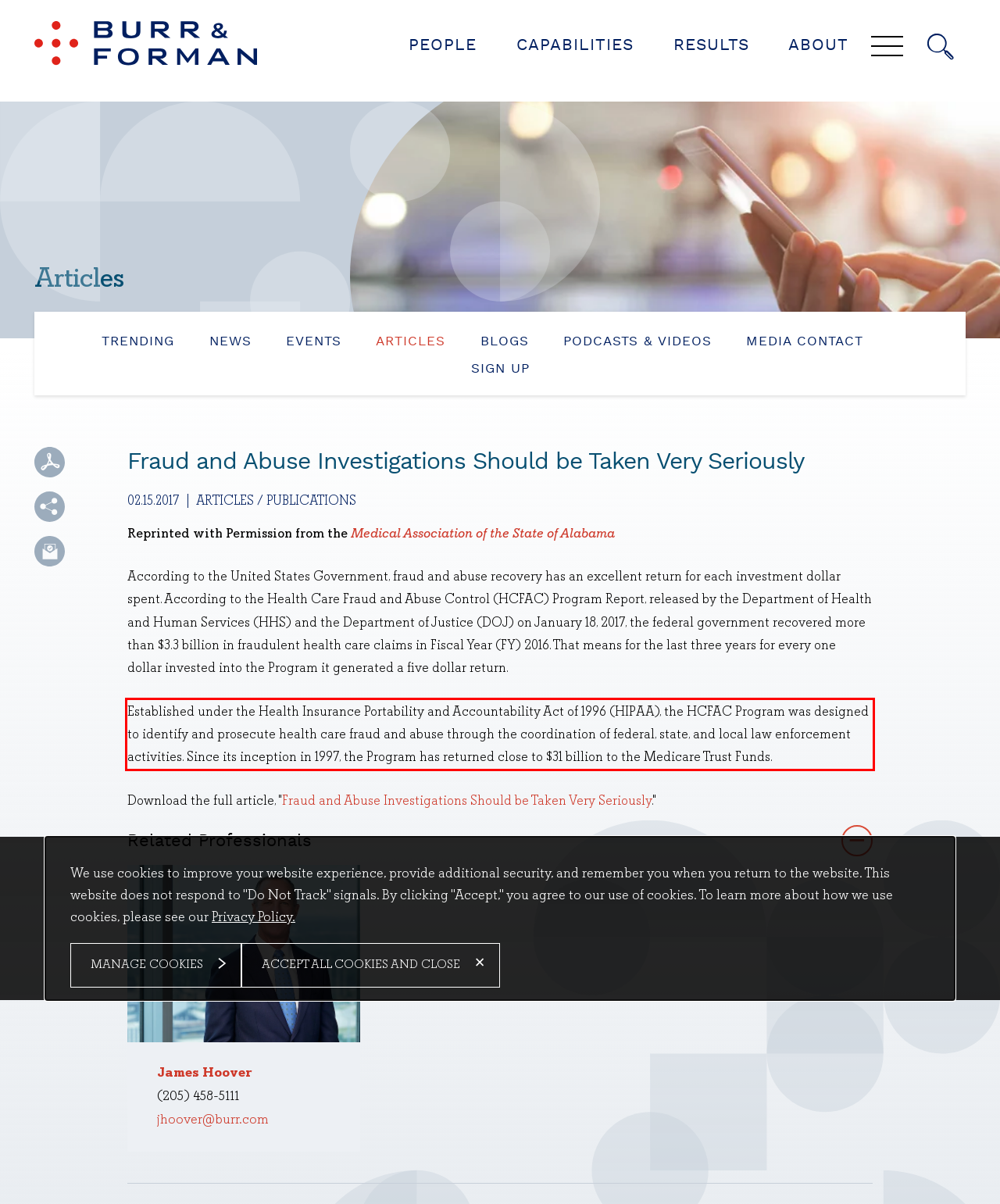You are looking at a screenshot of a webpage with a red rectangle bounding box. Use OCR to identify and extract the text content found inside this red bounding box.

Established under the Health Insurance Portability and Accountability Act of 1996 (HIPAA), the HCFAC Program was designed to identify and prosecute health care fraud and abuse through the coordination of federal, state, and local law enforcement activities. Since its inception in 1997, the Program has returned close to $31 billion to the Medicare Trust Funds.